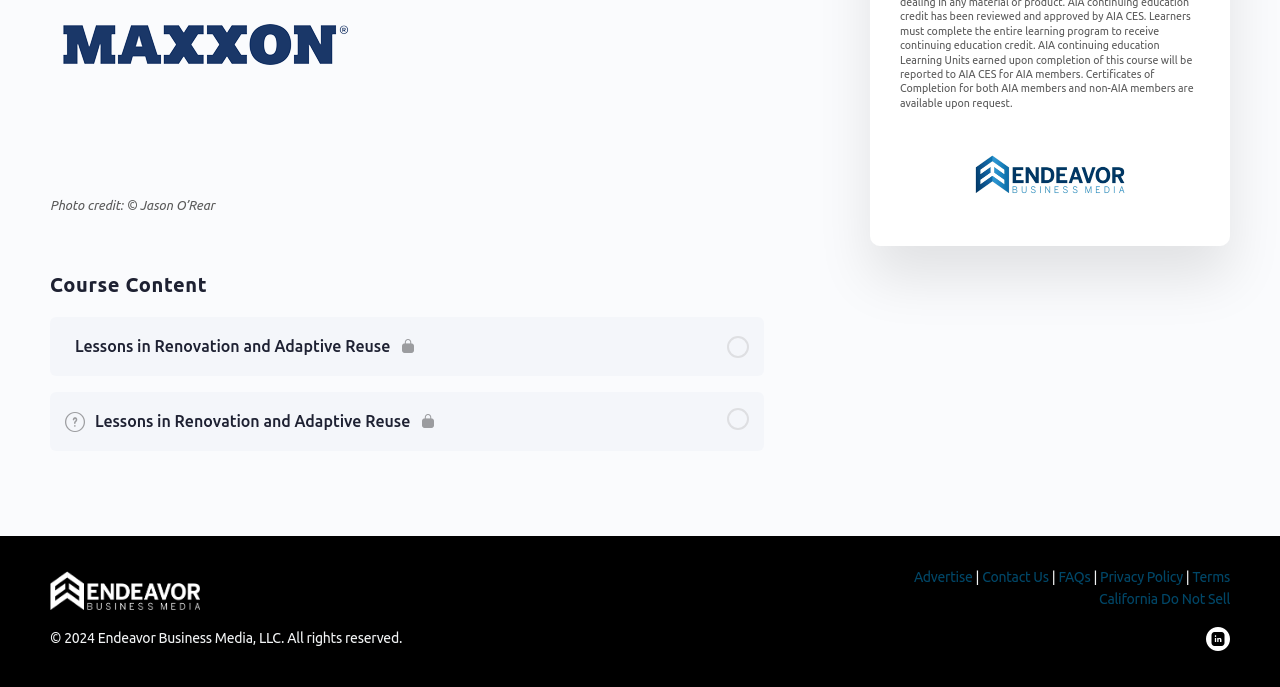Find the bounding box of the element with the following description: "Search". The coordinates must be four float numbers between 0 and 1, formatted as [left, top, right, bottom].

None